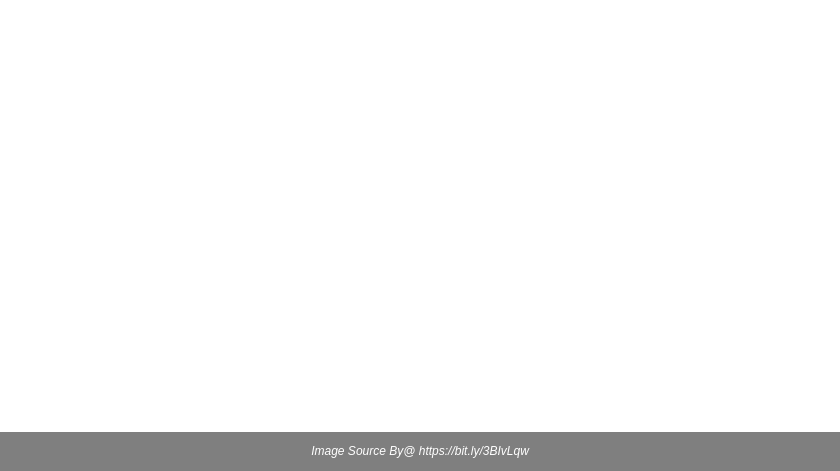Please reply with a single word or brief phrase to the question: 
Where is Empire Nails & Beauty located?

Gold Coast